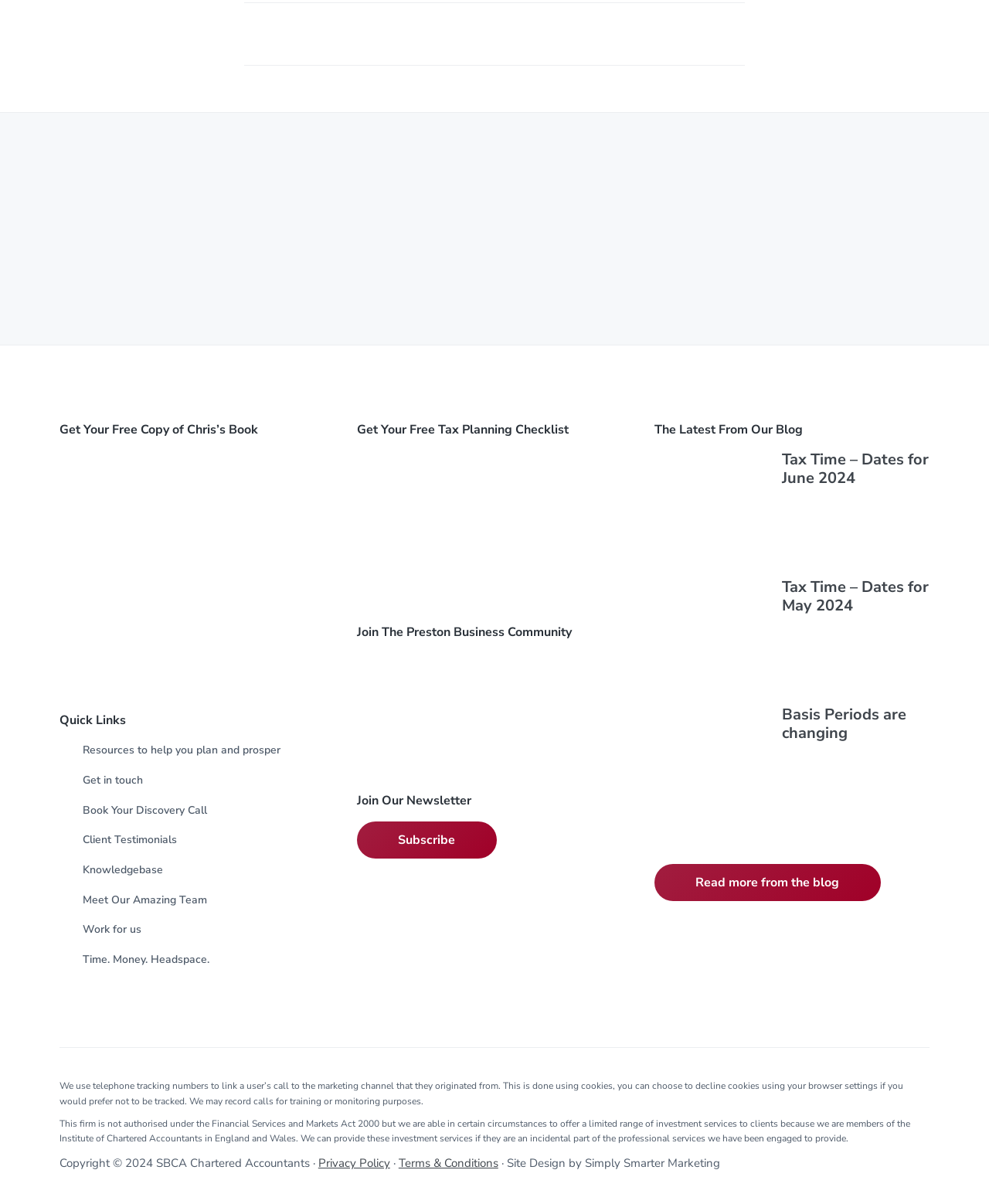What is the name of the book being promoted?
Please answer the question with as much detail as possible using the screenshot.

The heading 'Get Your Free Copy of Chris’s Book' suggests that the website is promoting a book written by Chris, and the link 'Reflect Dream Do' is likely related to the book.